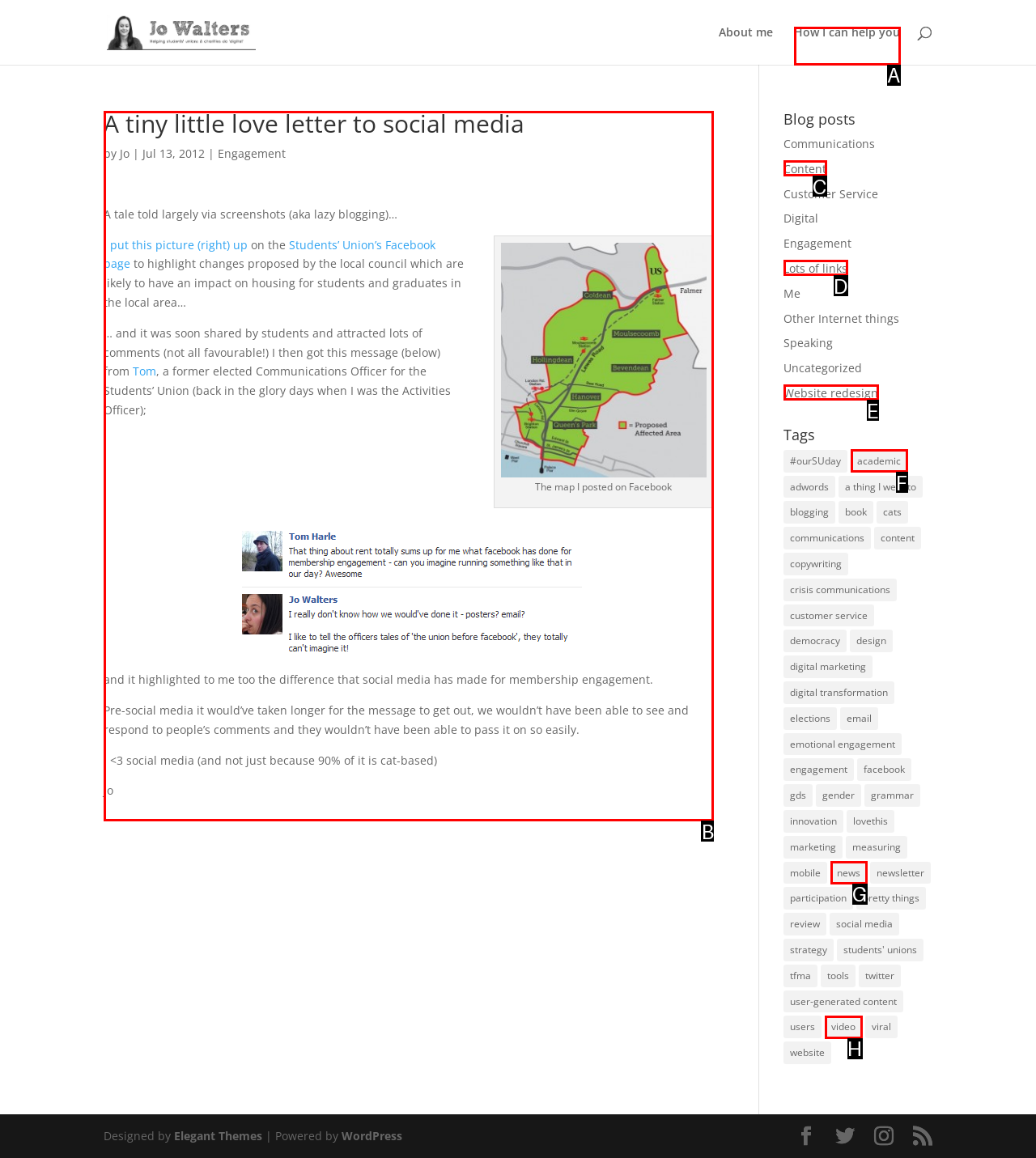Which UI element should be clicked to perform the following task: Read the article 'A tiny little love letter to social media'? Answer with the corresponding letter from the choices.

B